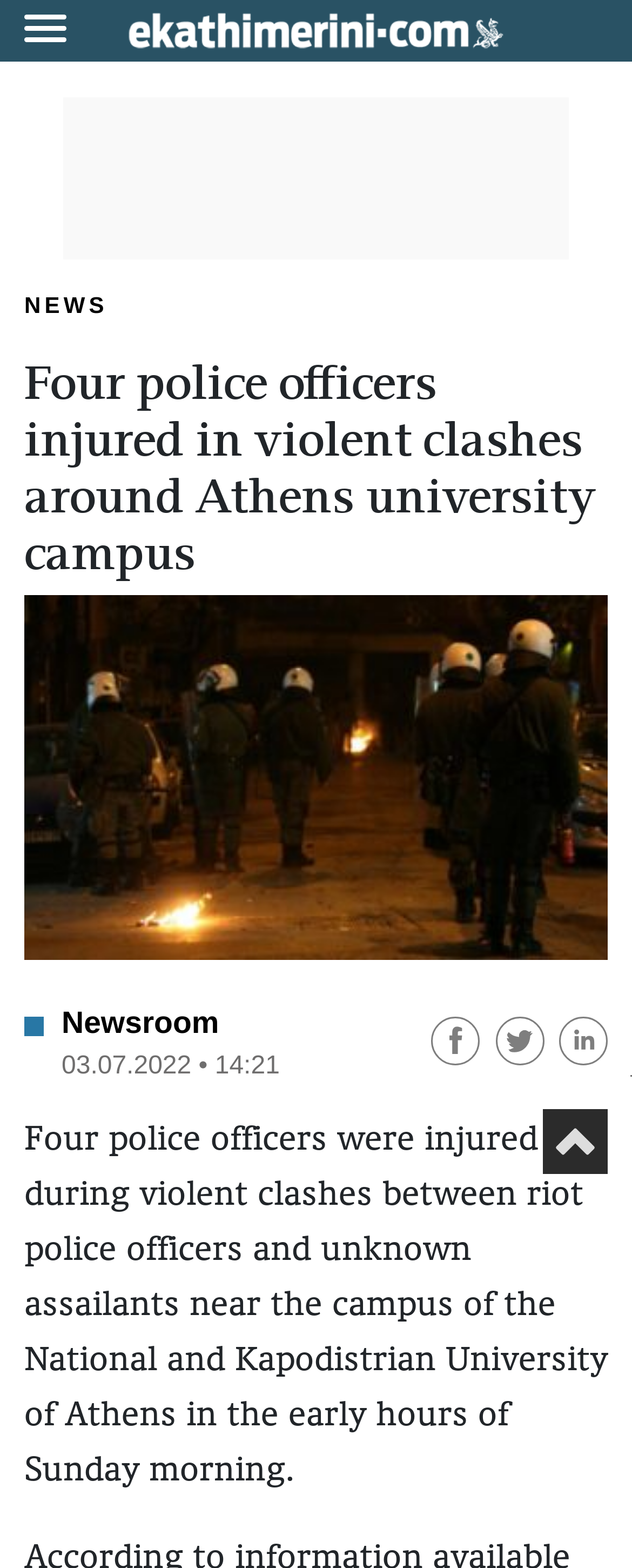Provide the bounding box coordinates for the UI element that is described by this text: "NEWS". The coordinates should be in the form of four float numbers between 0 and 1: [left, top, right, bottom].

[0.038, 0.186, 0.171, 0.203]